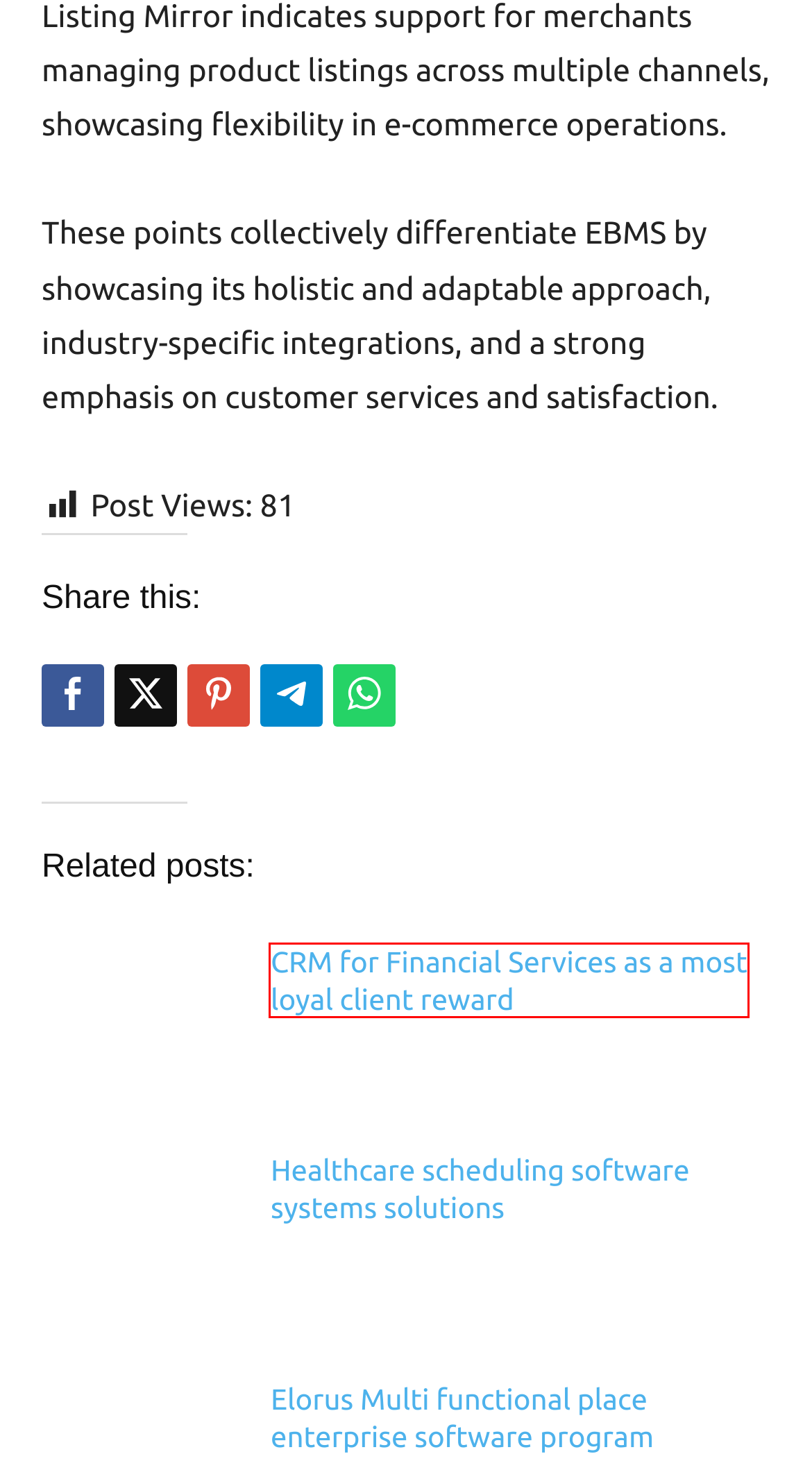Look at the screenshot of a webpage where a red bounding box surrounds a UI element. Your task is to select the best-matching webpage description for the new webpage after you click the element within the bounding box. The available options are:
A. Architecture Accounting Software Future  Insights - Software Business
B. CRM for Financial Services as a most loyal client reward - Software Business
C. Healthcare scheduling software systems solutions - Software Business
D. AVUX property maintenance software - Software Business
E. Engineering Accounting Software Selection Guide - Software Business
F. Software Business - Accounting I ERP I CRM I BI I All software Business
G. Famous Software Archives - Software Business
H. Disclaimer - Software Business

B